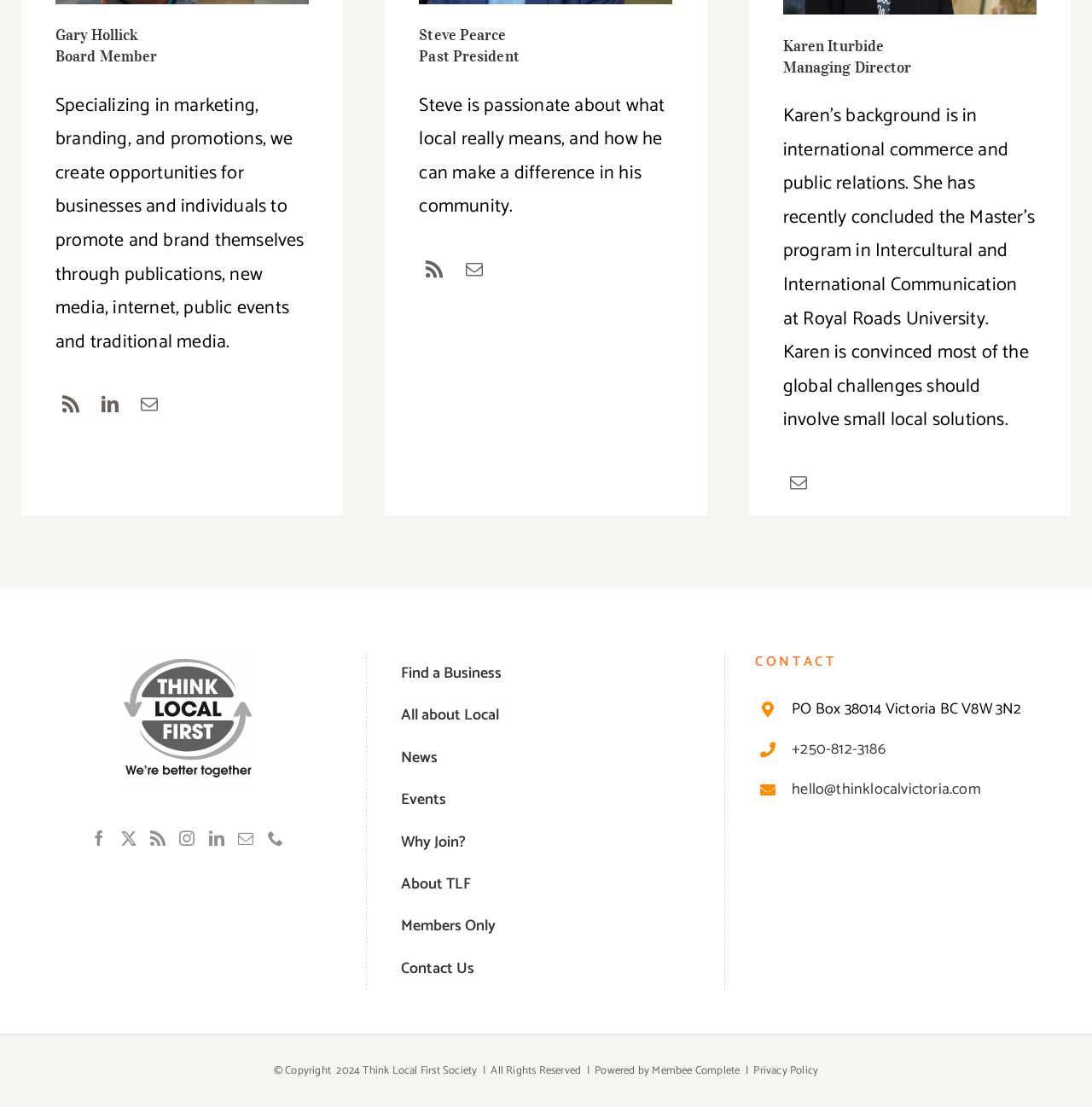Can you show the bounding box coordinates of the region to click on to complete the task described in the instruction: "View product details of Peasur Solar Lights"?

None